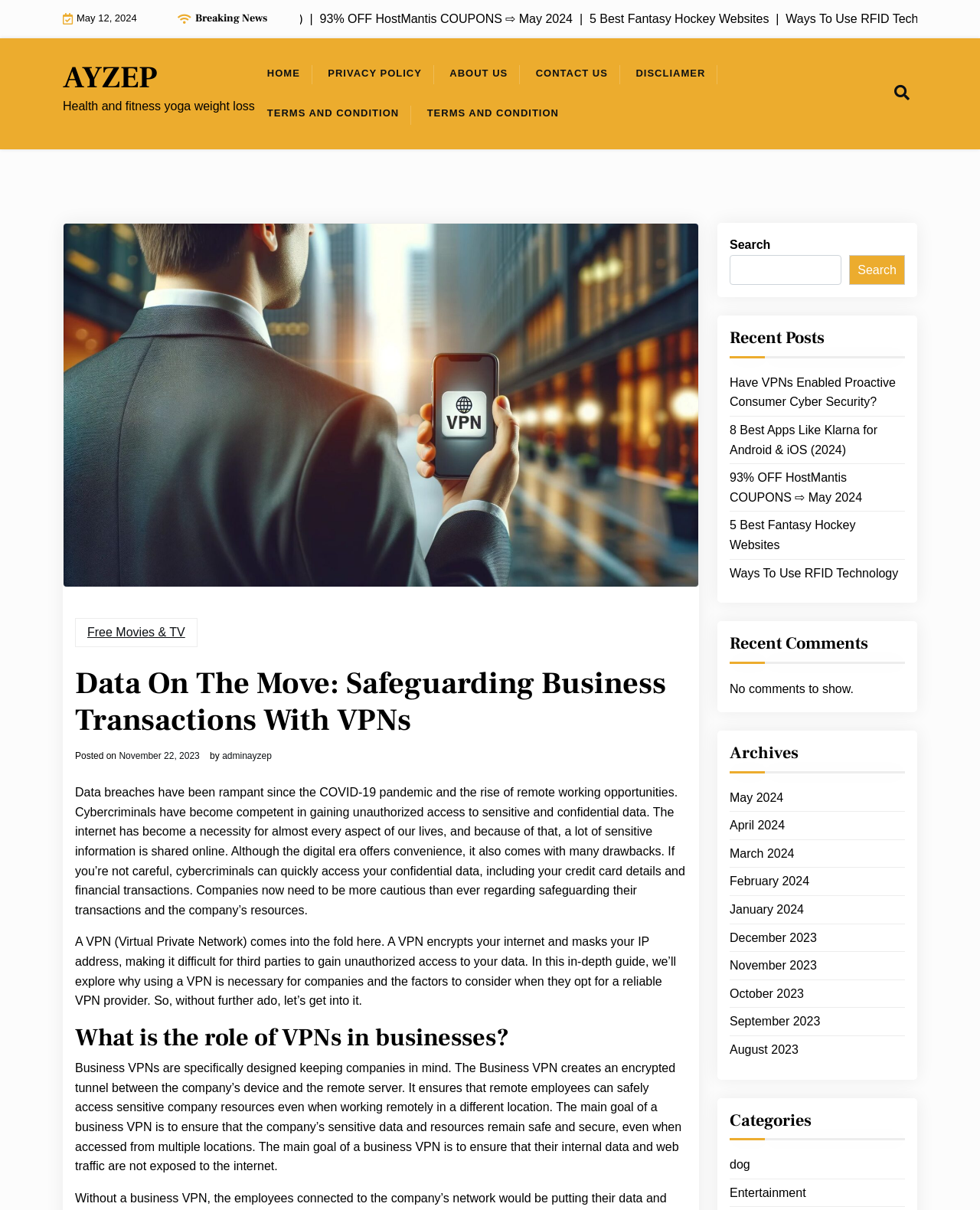What is the category of the article 'Have VPNs Enabled Proactive Consumer Cyber Security?'?
We need a detailed and meticulous answer to the question.

I looked at the link 'Have VPNs Enabled Proactive Consumer Cyber Security?' under the heading 'Recent Posts' but couldn't find any category information associated with it.